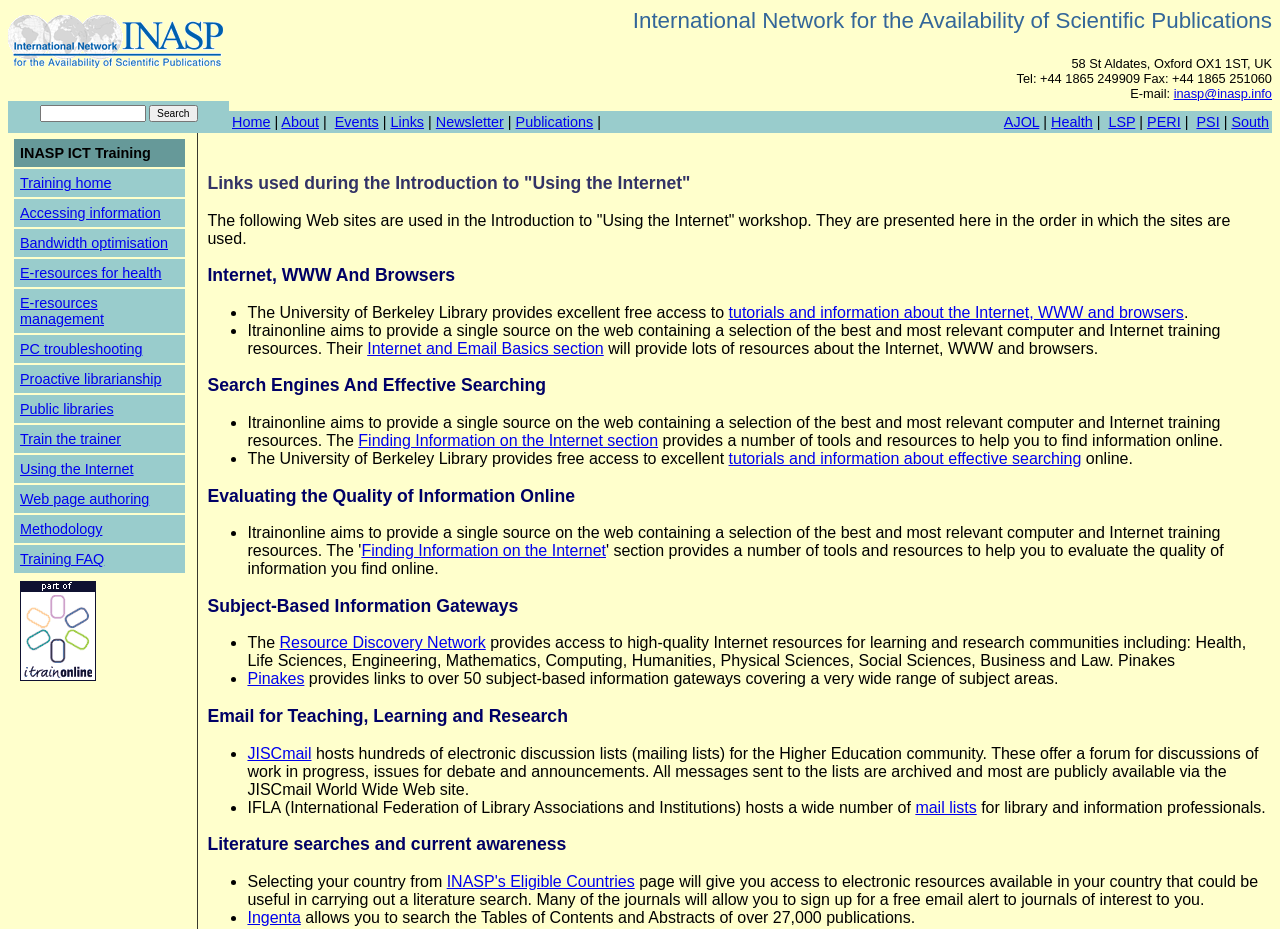What is the organization's logo located at the top left corner?
Based on the screenshot, give a detailed explanation to answer the question.

The logo is located at the top left corner of the webpage, within a table cell with a bounding box of [0.006, 0.009, 0.174, 0.109]. It is an image with the text 'INASP Logo'.